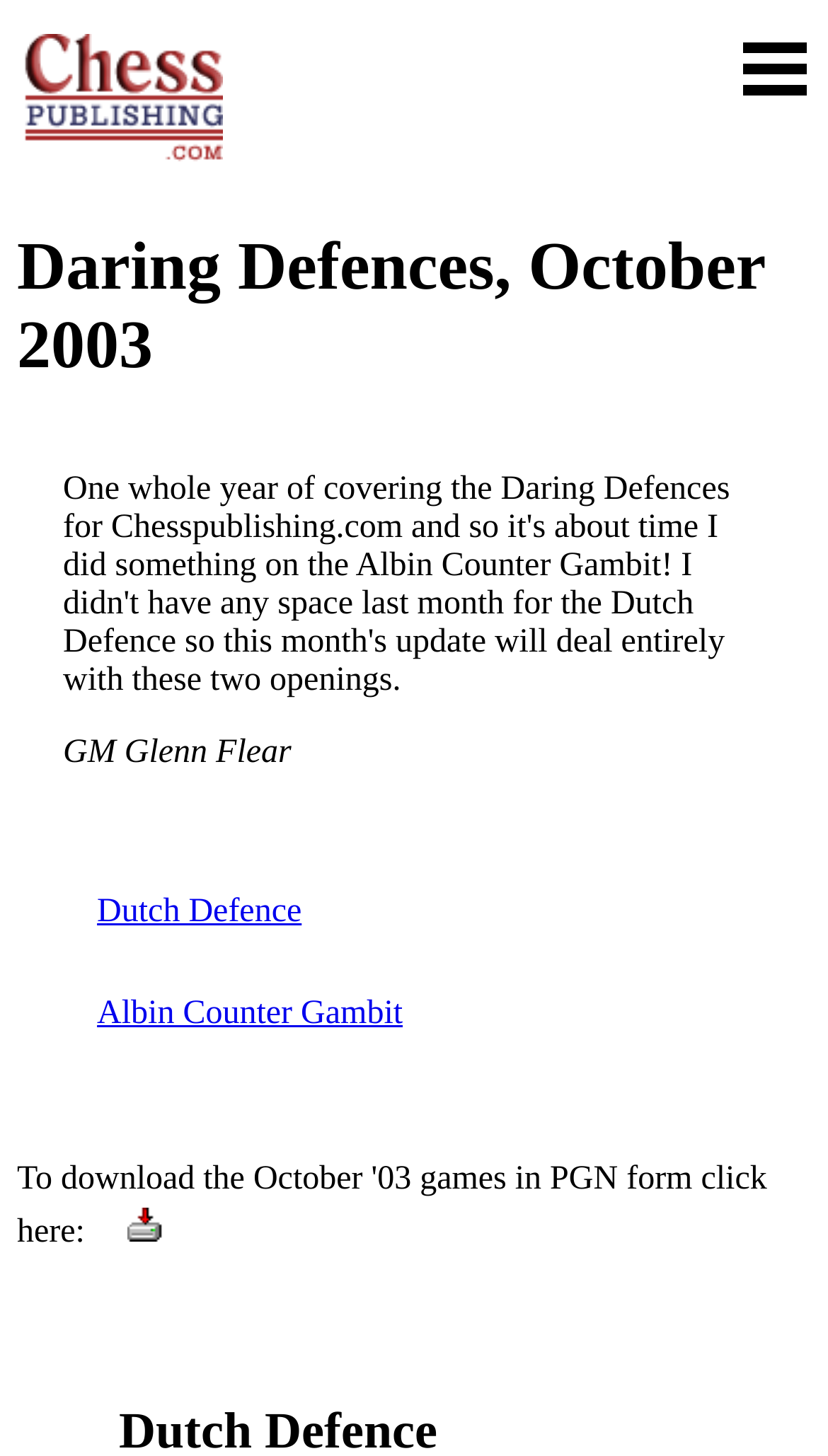Please find and give the text of the main heading on the webpage.

Daring Defences, October 2003